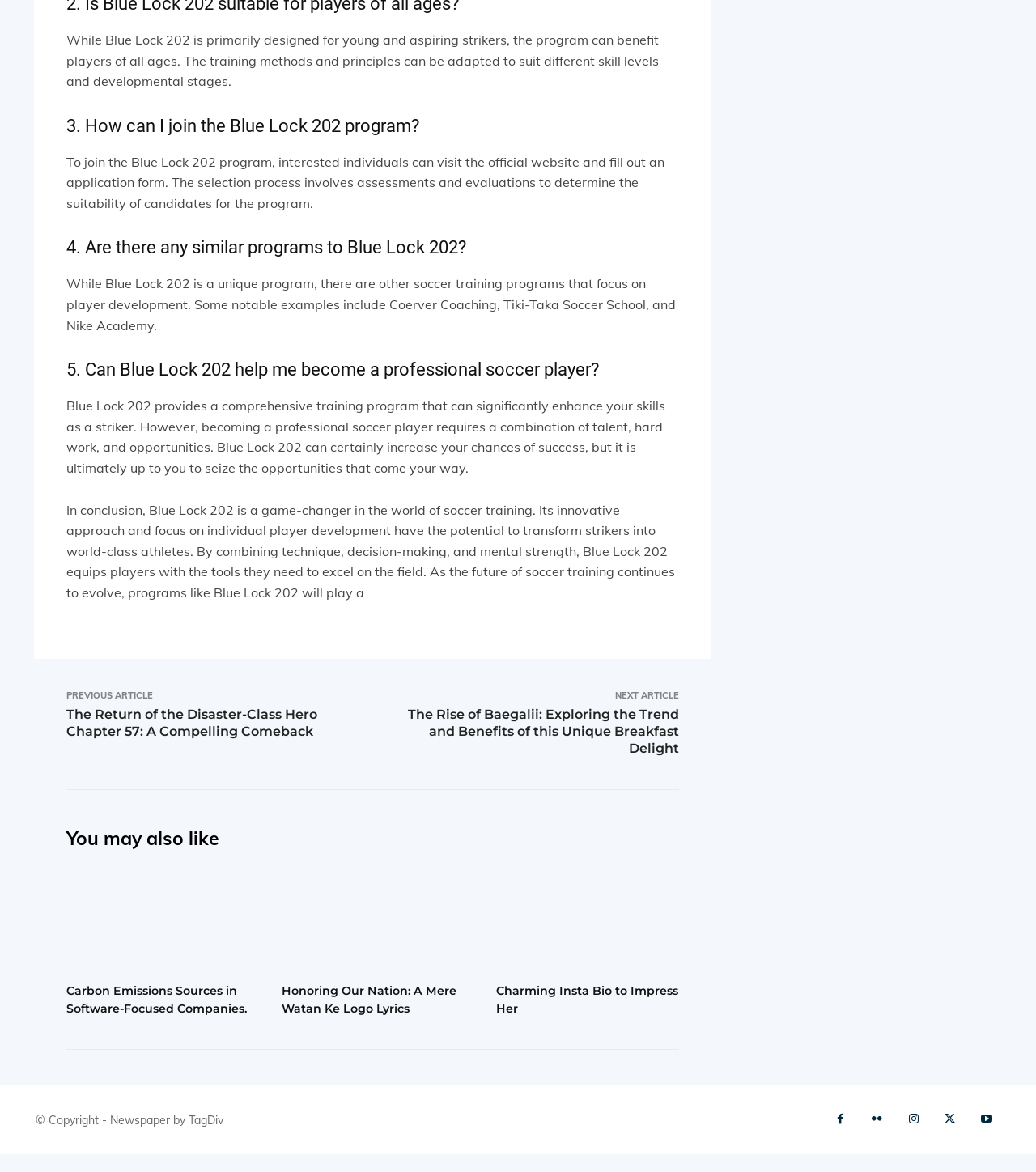Pinpoint the bounding box coordinates for the area that should be clicked to perform the following instruction: "Type your name".

None